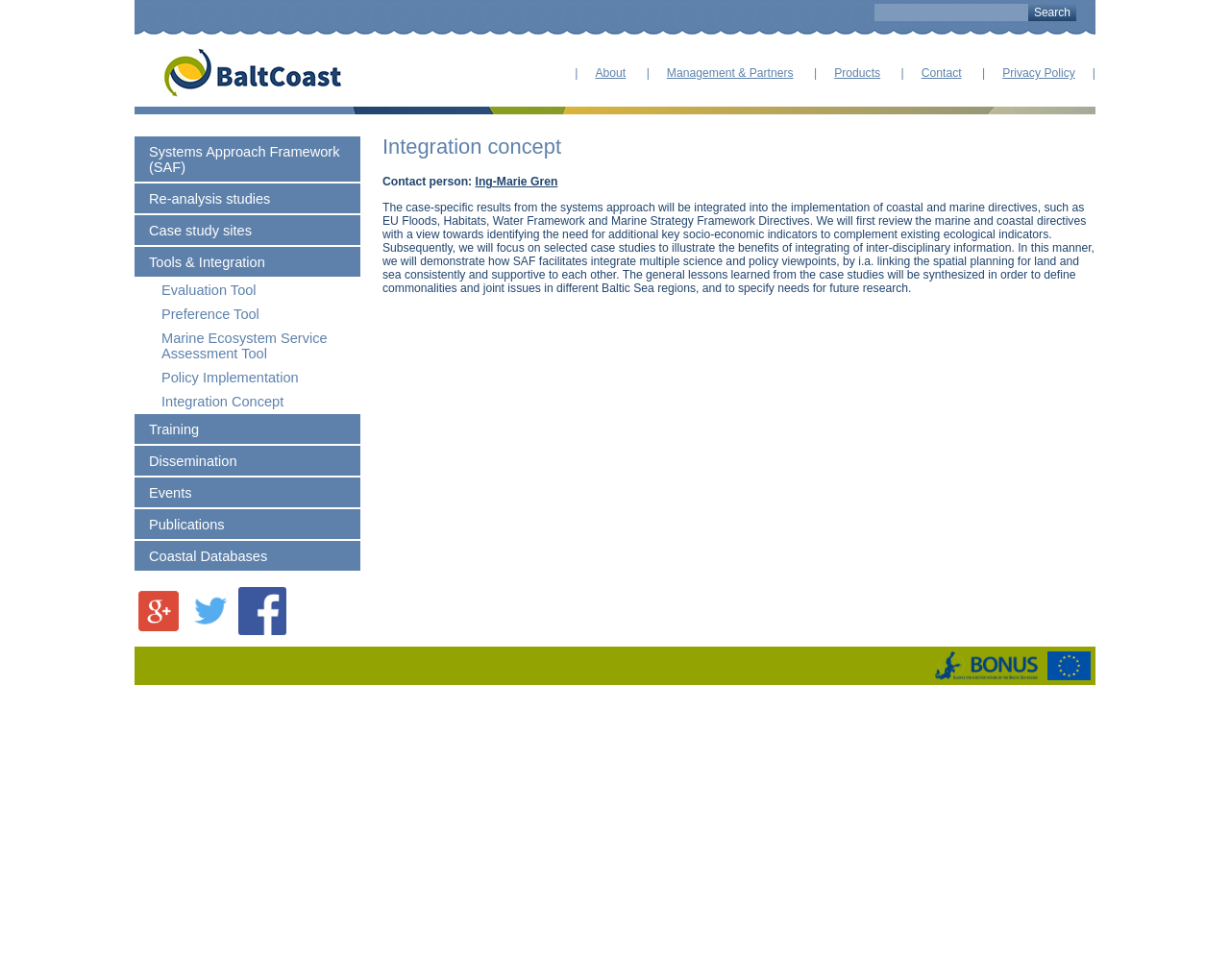Identify the bounding box coordinates of the clickable section necessary to follow the following instruction: "Search for something". The coordinates should be presented as four float numbers from 0 to 1, i.e., [left, top, right, bottom].

[0.836, 0.004, 0.875, 0.022]